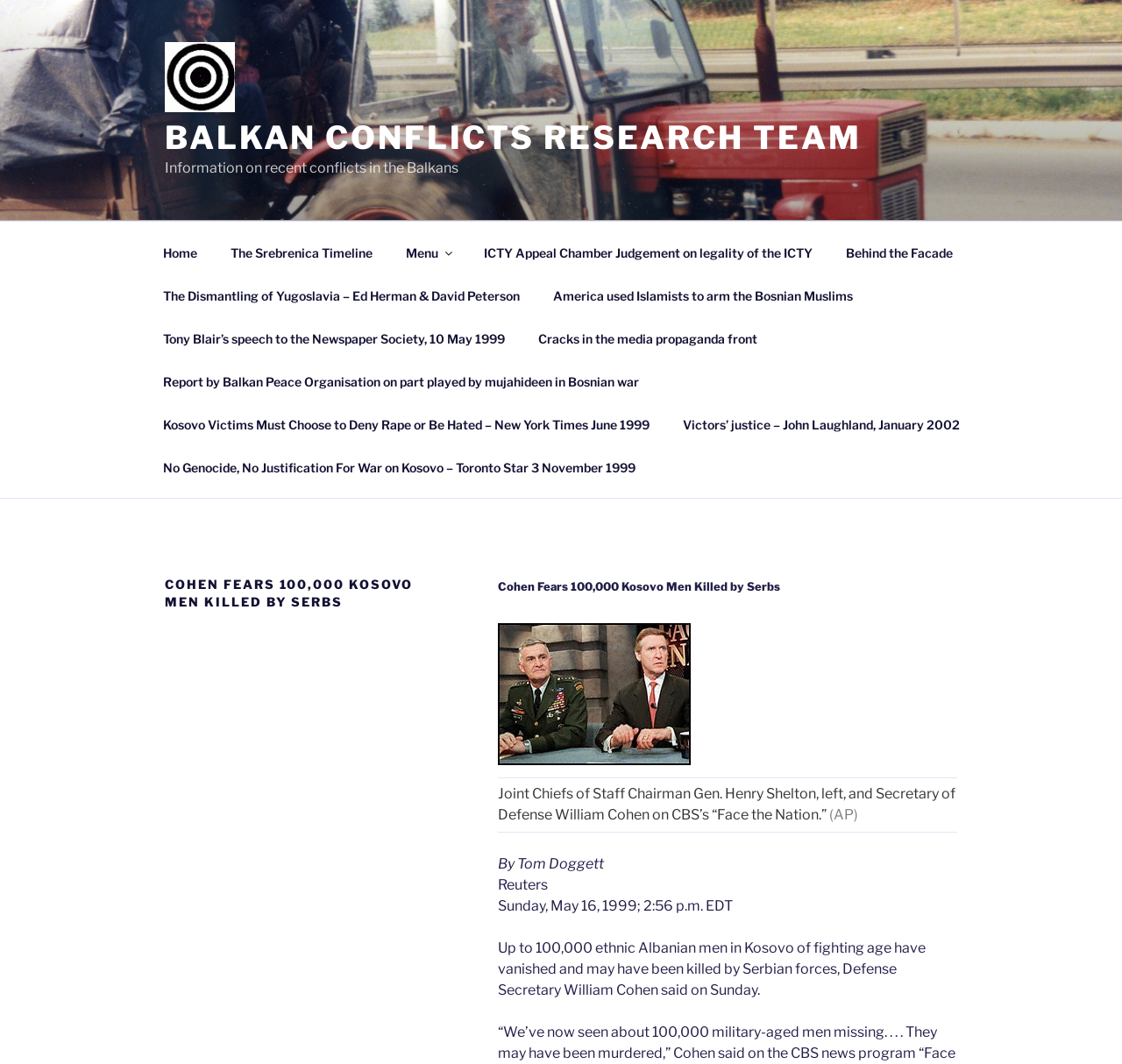Give a comprehensive overview of the webpage, including key elements.

The webpage is about the Balkan Conflicts Research Team, with a focus on a specific news article. At the top, there is a logo image and a link to the research team's website. Below the logo, there is a brief description of the website, stating that it provides information on recent conflicts in the Balkans.

To the right of the logo, there is a top menu with several links, including "Home", "The Srebrenica Timeline", and other related topics. Below the top menu, there is a main article with a heading that reads "COHEN FEARS 100,000 KOSOVO MEN KILLED BY SERBS". The article appears to be a news report from Reuters, dated Sunday, May 16, 1999.

The article features an image of Joint Chiefs of Staff Chairman Gen. Henry Shelton and Secretary of Defense William Cohen on CBS's "Face the Nation". The text of the article is divided into several paragraphs, with the main content describing the disappearance of up to 100,000 ethnic Albanian men in Kosovo and the concerns of Defense Secretary William Cohen.

There are a total of 12 links in the top menu, and several static text elements throughout the page, including the article's title, author, and date. The overall layout is organized, with clear headings and concise text.